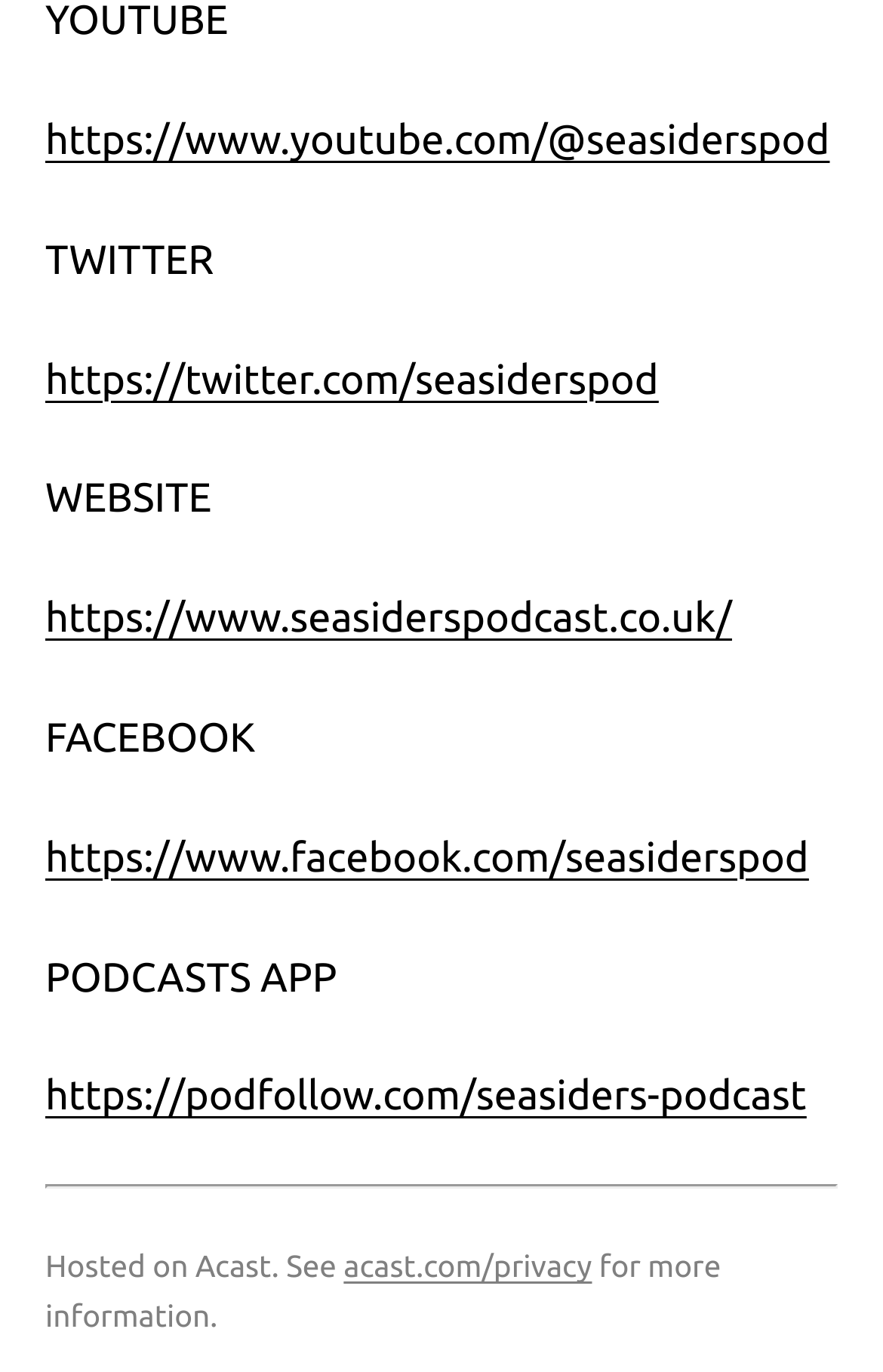What is the purpose of the 'PODCASTS APP' link?
Examine the screenshot and reply with a single word or phrase.

To access the podcast on various apps